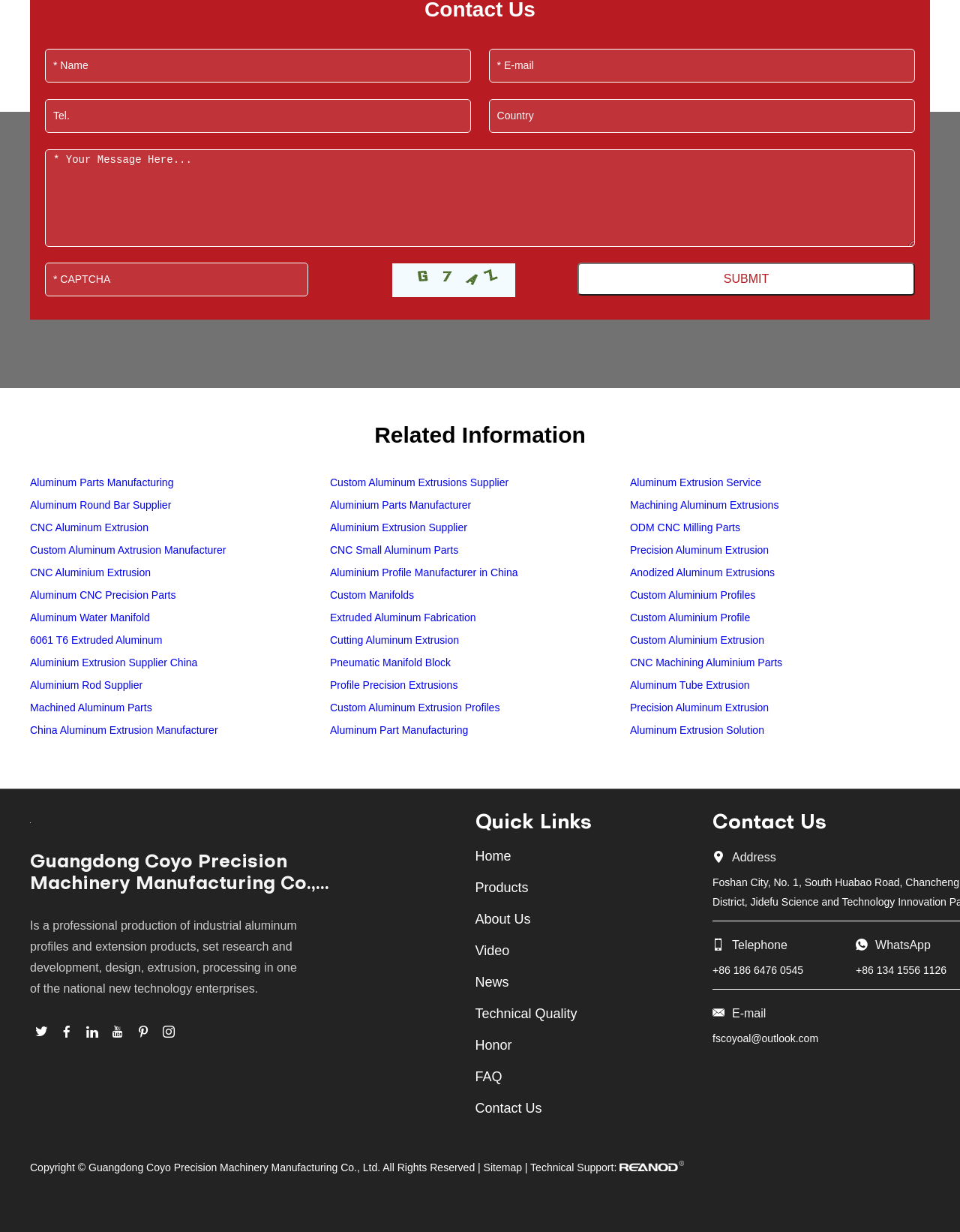Identify the bounding box coordinates of the section to be clicked to complete the task described by the following instruction: "Submit the form". The coordinates should be four float numbers between 0 and 1, formatted as [left, top, right, bottom].

[0.602, 0.172, 0.953, 0.199]